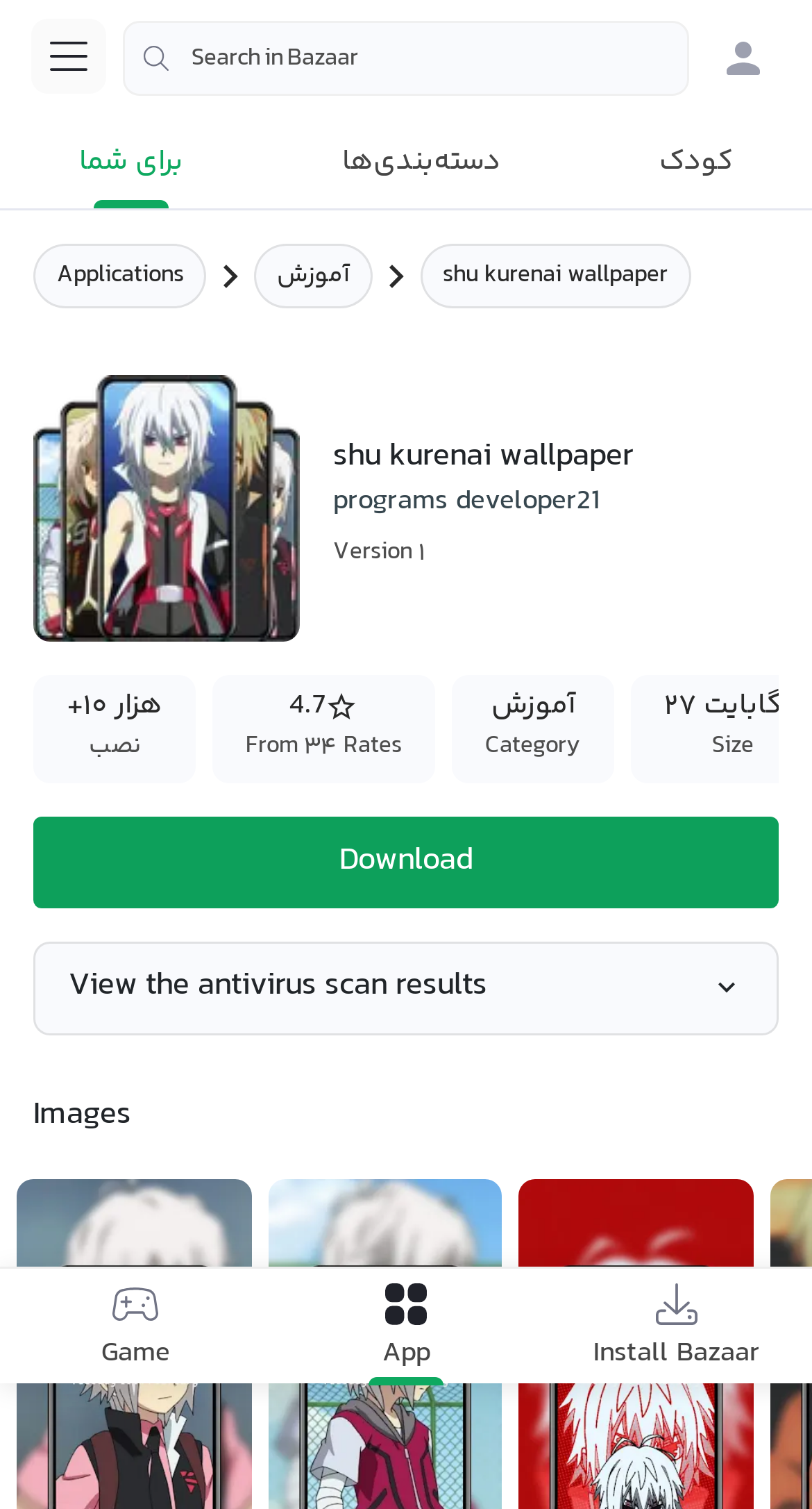What is the name of the wallpaper? Please answer the question using a single word or phrase based on the image.

shu kurenai wallpaper